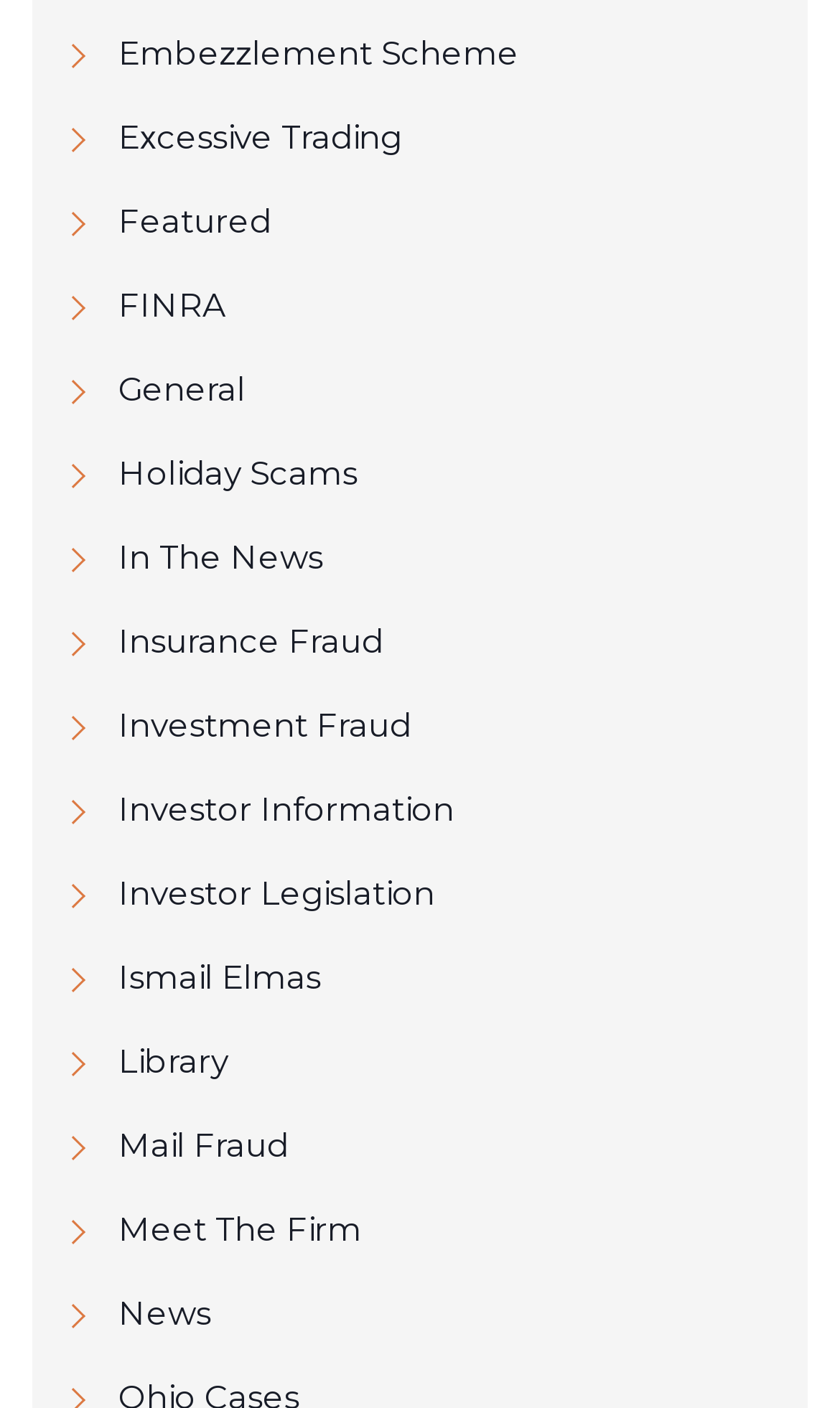Determine the bounding box coordinates of the clickable region to carry out the instruction: "View Embezzlement Scheme".

[0.077, 0.02, 0.923, 0.057]